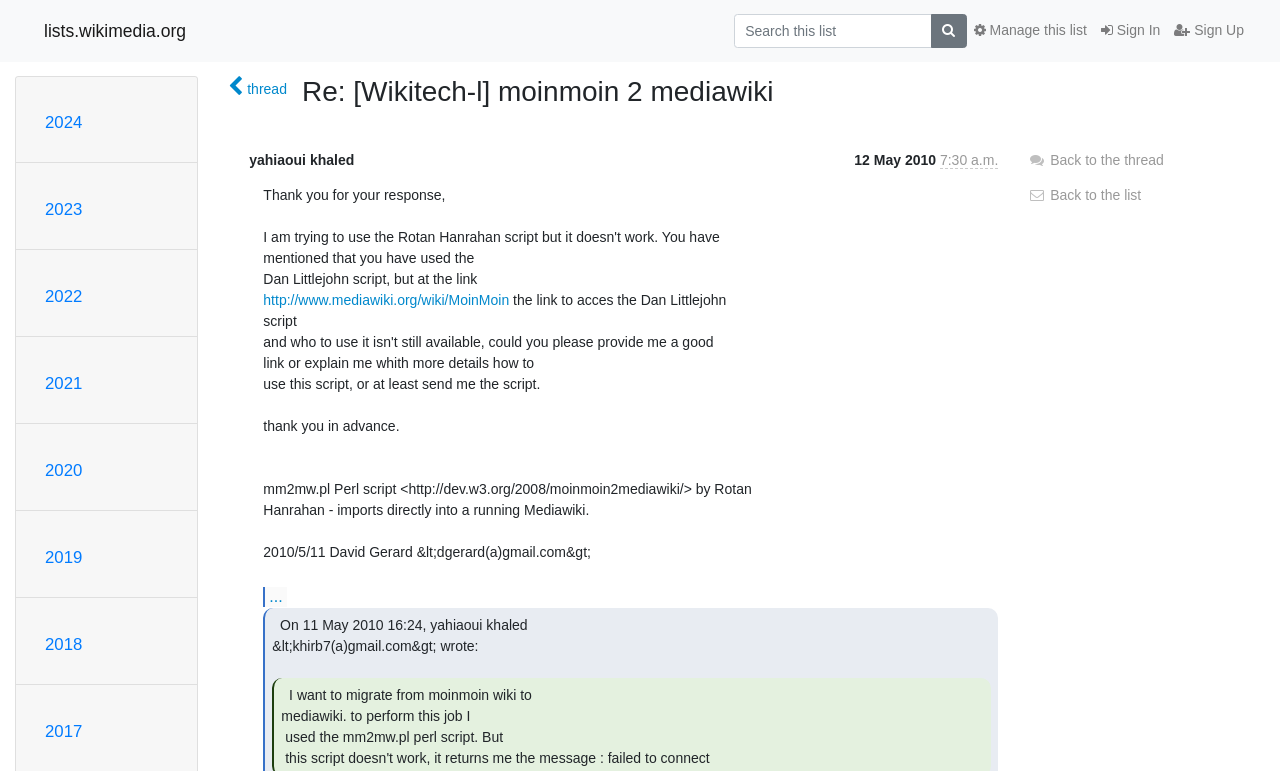What is the name of the sender of the email?
Using the image as a reference, give an elaborate response to the question.

The name of the sender of the email is 'yahiaoui khaled', which is mentioned in the email thread, along with the sender's email address and the date of the email.